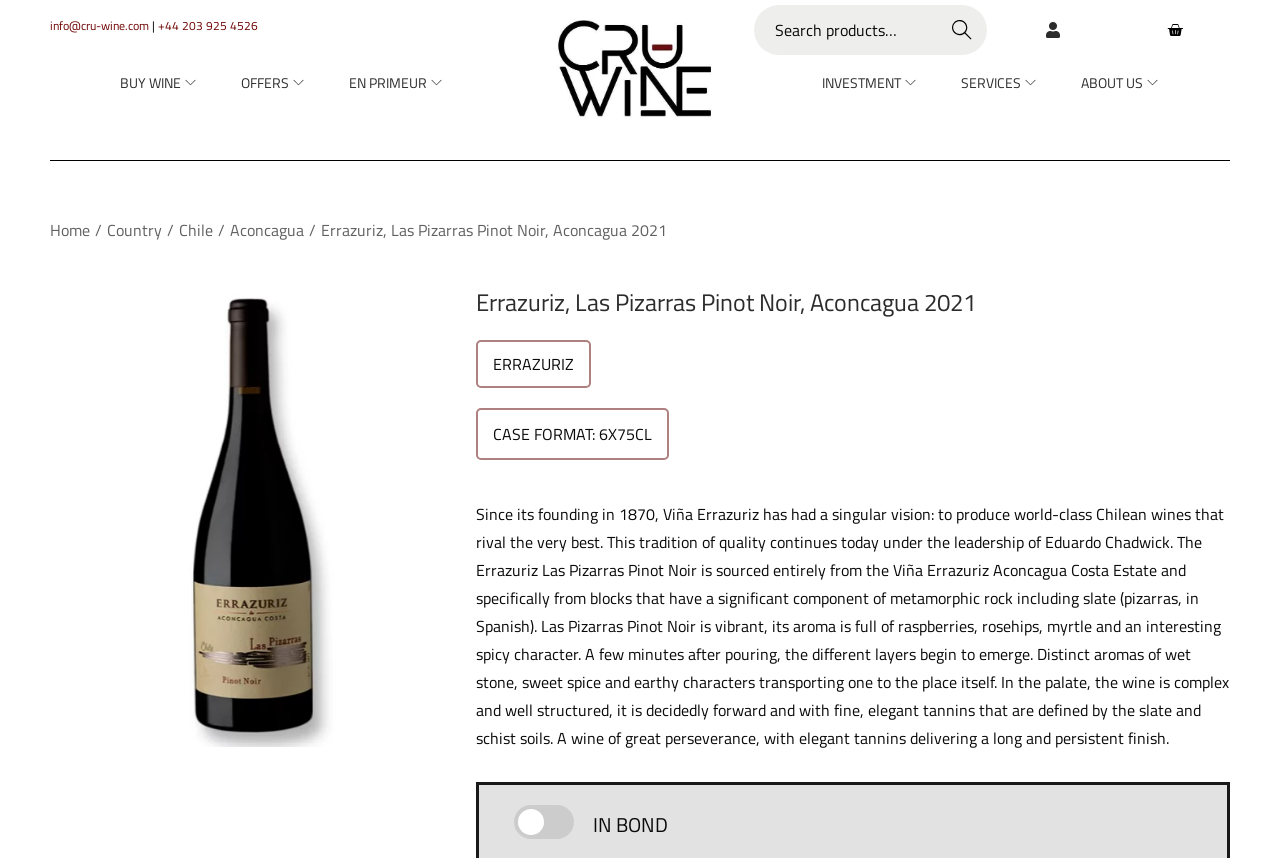Indicate the bounding box coordinates of the element that must be clicked to execute the instruction: "Go to BUY WINE page". The coordinates should be given as four float numbers between 0 and 1, i.e., [left, top, right, bottom].

[0.093, 0.076, 0.157, 0.117]